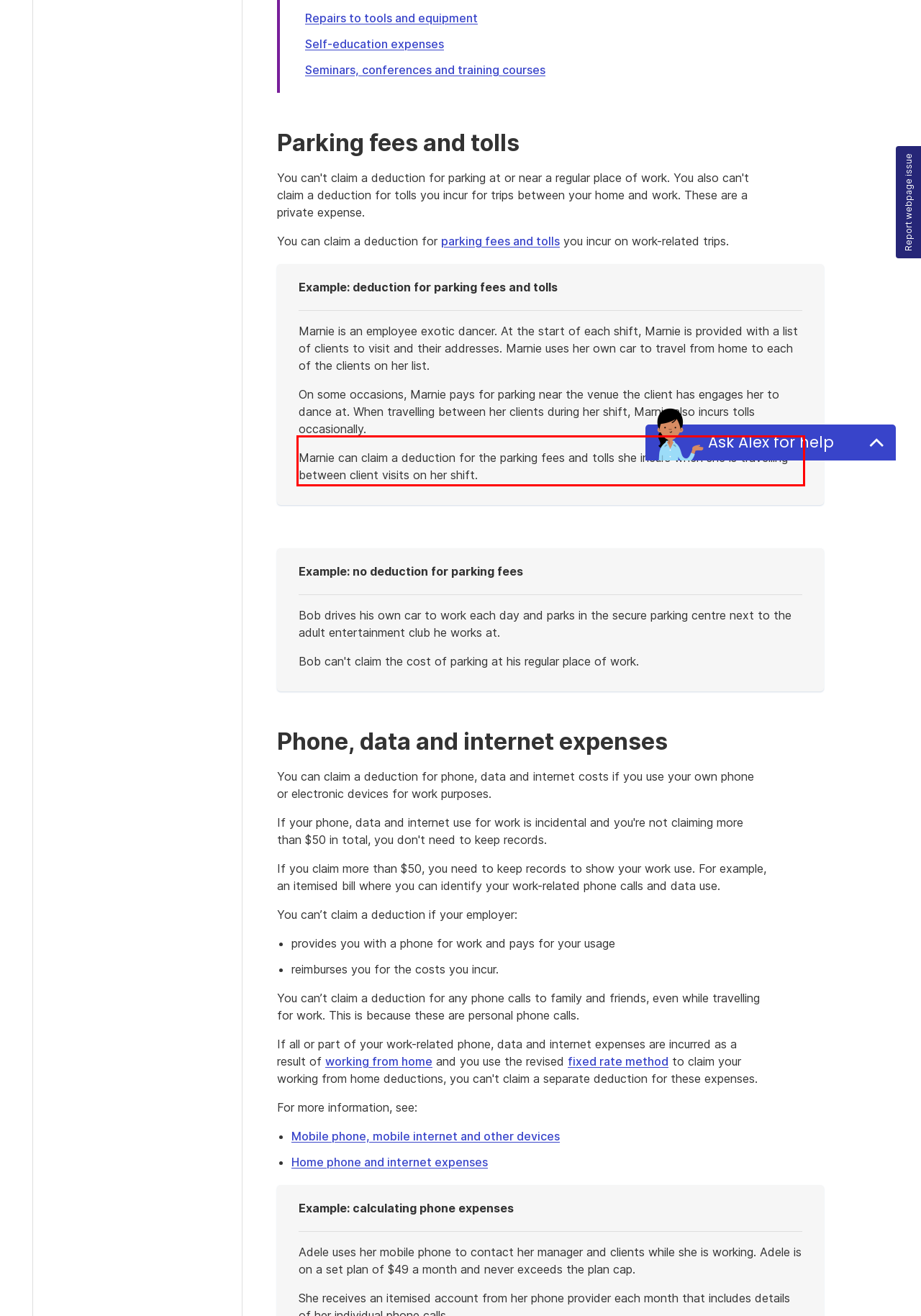Using the provided webpage screenshot, identify and read the text within the red rectangle bounding box.

Marnie can claim a deduction for the parking fees and tolls she incurs when she is travelling between client visits on her shift.